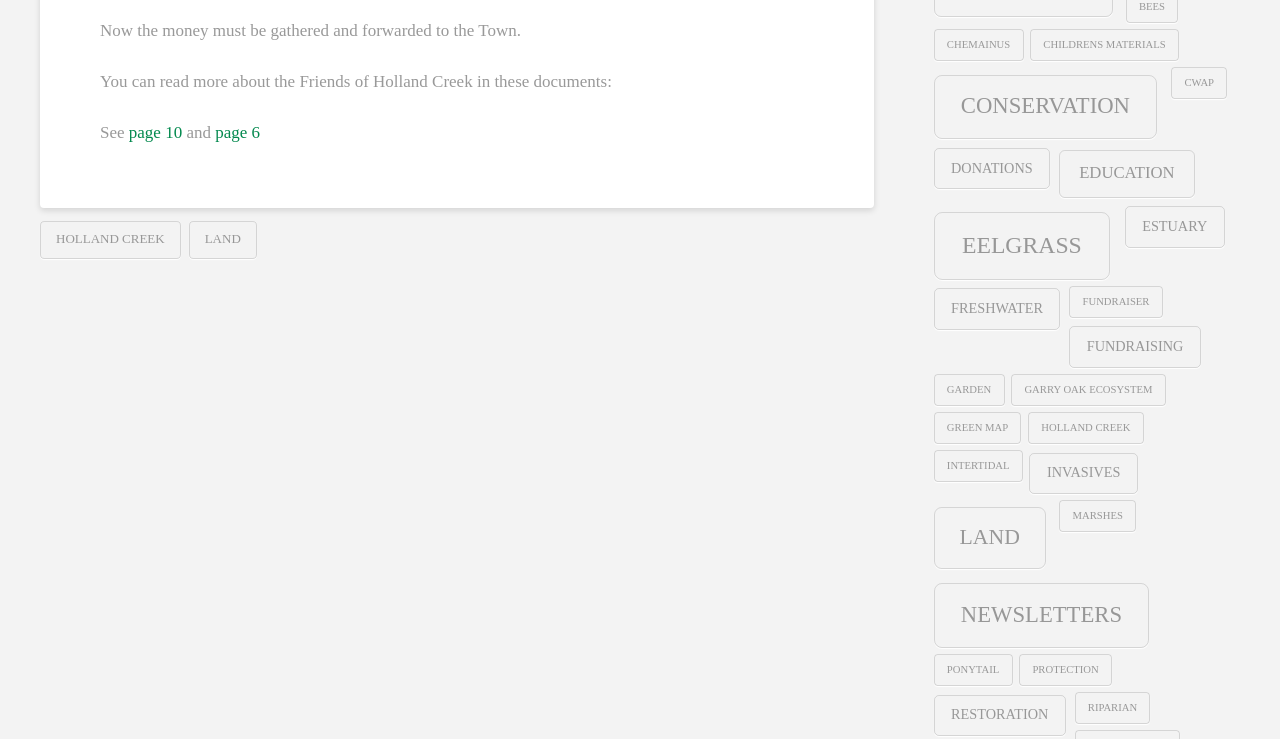Refer to the image and provide a thorough answer to this question:
What is the topic of the document mentioned in the first paragraph?

The first paragraph of the webpage mentions 'You can read more about the Friends of Holland Creek in these documents:', indicating that the topic of the document is related to the Friends of Holland Creek.